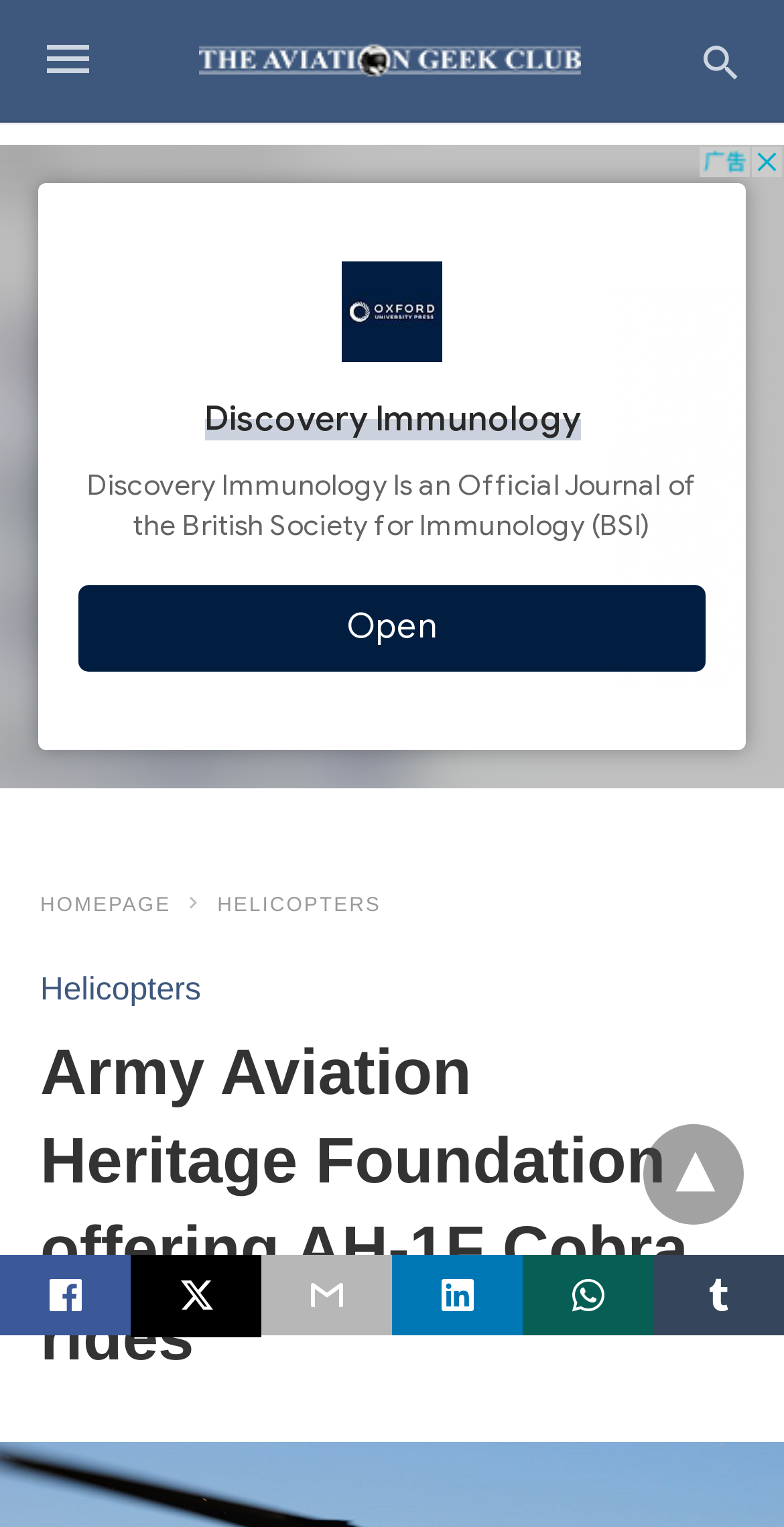Provide a thorough description of the webpage's content and layout.

The webpage is about the Army Aviation Heritage Foundation, specifically offering AH-1F Cobra rides. At the top left, there is a link to "The Aviation Geek Club" accompanied by an image with the same name. To the right of this, there is a search bar with a placeholder text "Type your query". 

Below the search bar, there is a large advertisement section that spans the entire width of the page. 

Underneath the advertisement, there are several links and tabs. On the left, there are links to "HOMEPAGE" and "HELICOPTERS", with another link to "Helicopters" below them. 

To the right of these links, there is a heading that reads "Army Aviation Heritage Foundation offering AH-1F Cobra rides". This heading takes up most of the width of the page. 

At the bottom of the page, there are several social media links, including Twitter, represented by their respective icons.